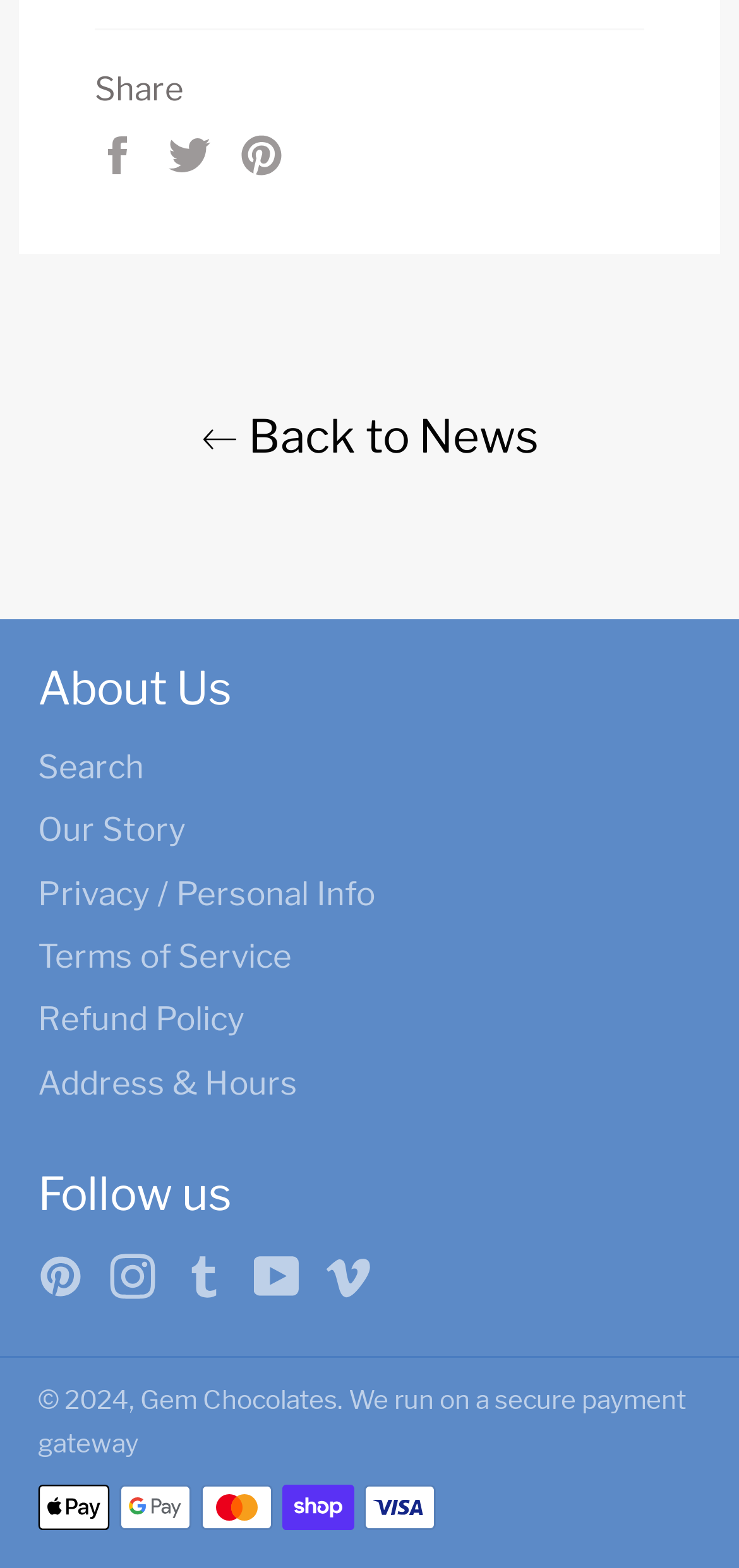Please find the bounding box coordinates of the element's region to be clicked to carry out this instruction: "Search".

[0.051, 0.477, 0.195, 0.501]